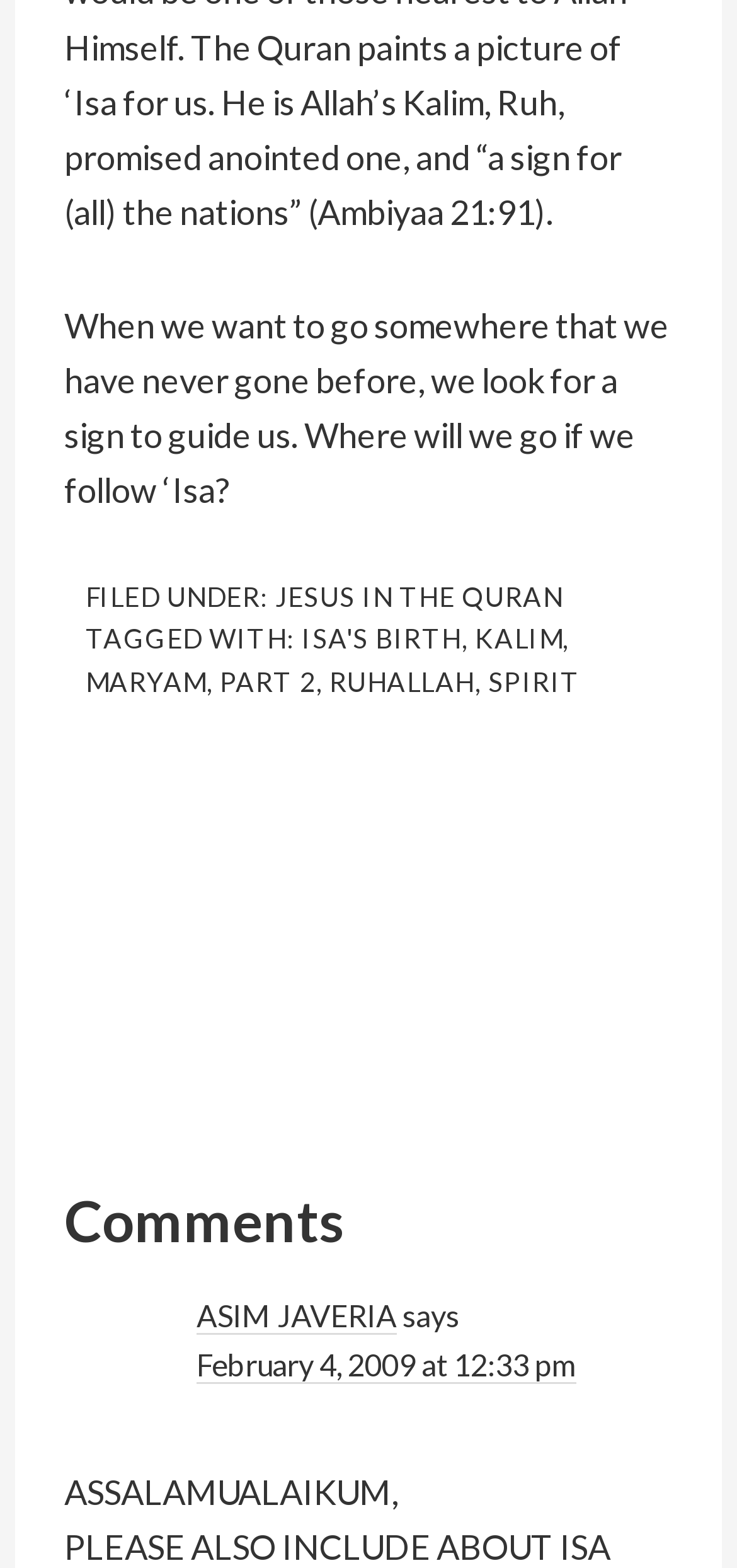How many headings are there on the webpage?
Please give a detailed answer to the question using the information shown in the image.

There are two headings on the webpage, 'Reader Interactions' and 'Comments'. These headings are located at different sections of the webpage, indicating that there are two headings in total.